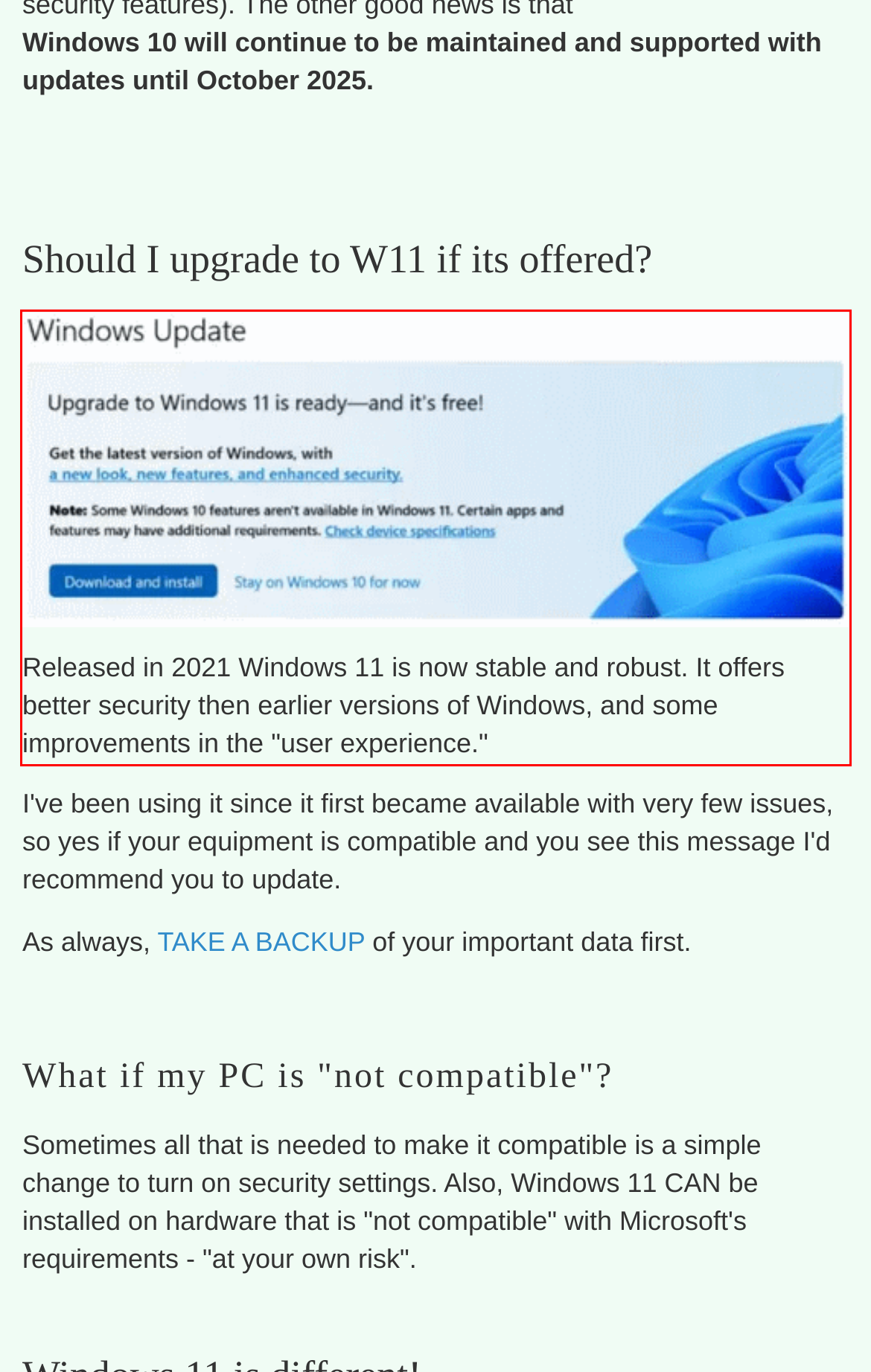You are provided with a screenshot of a webpage that includes a red bounding box. Extract and generate the text content found within the red bounding box.

Released in 2021 Windows 11 is now stable and robust. It offers better security then earlier versions of Windows, and some improvements in the "user experience."